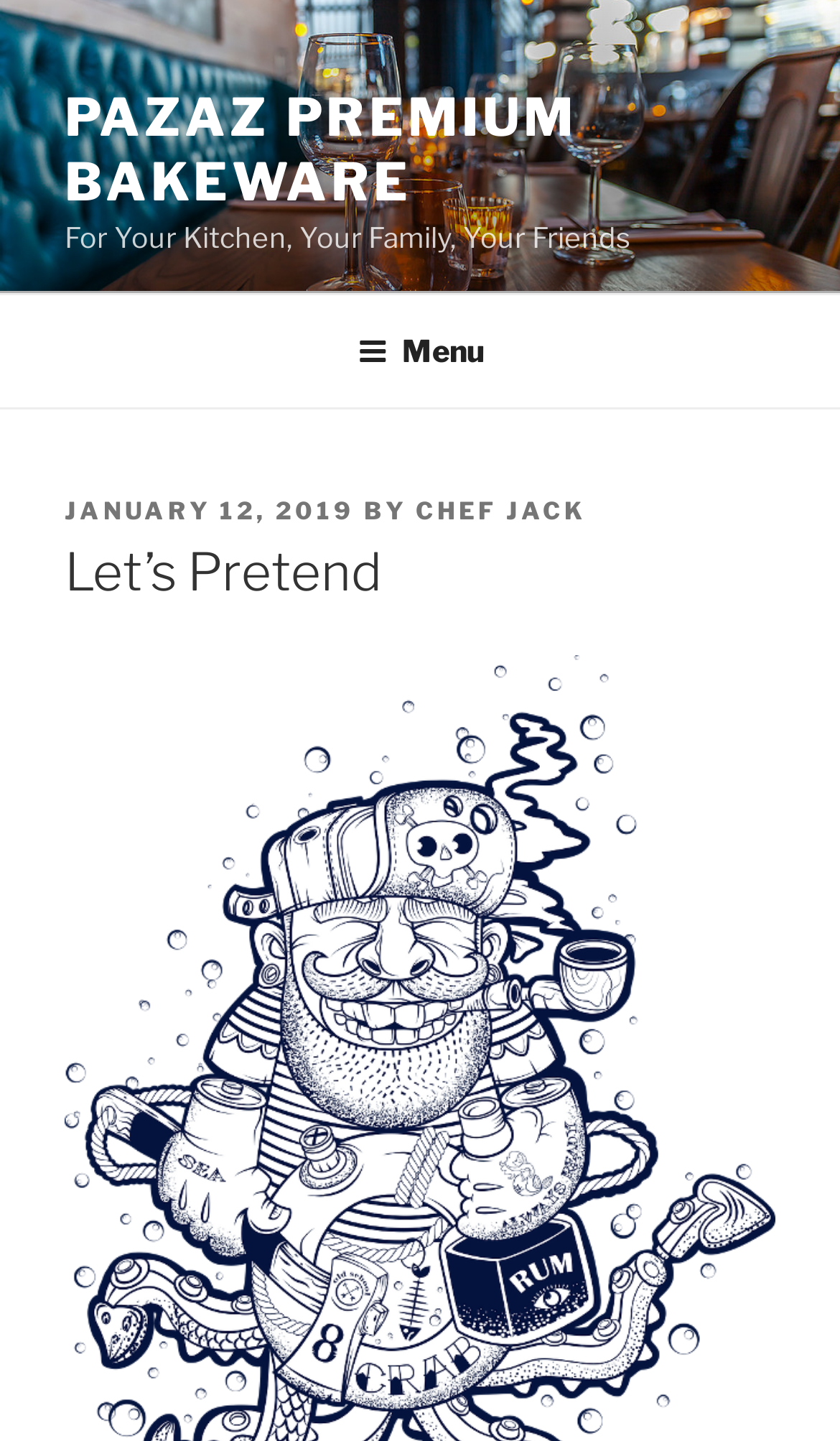What is the name of the author of the latest article?
Please provide a comprehensive answer based on the details in the screenshot.

By analyzing the webpage structure, I found a section that appears to be a blog post or article. Within this section, I found a link with the text 'CHEF JACK' which is preceded by the text 'BY', indicating that CHEF JACK is the author of the article.